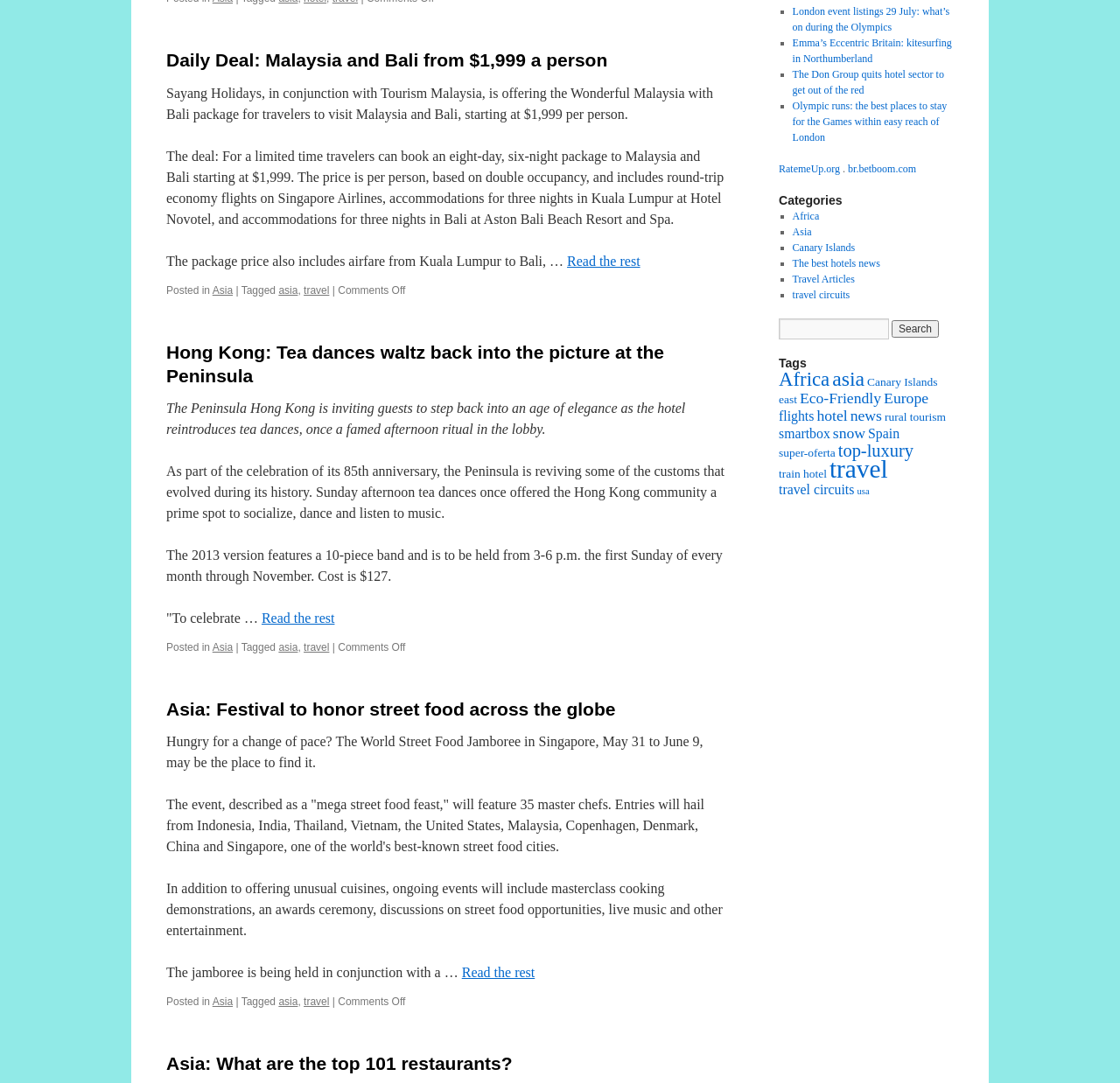From the webpage screenshot, predict the bounding box coordinates (top-left x, top-left y, bottom-right x, bottom-right y) for the UI element described here: Read the rest

[0.506, 0.234, 0.572, 0.248]